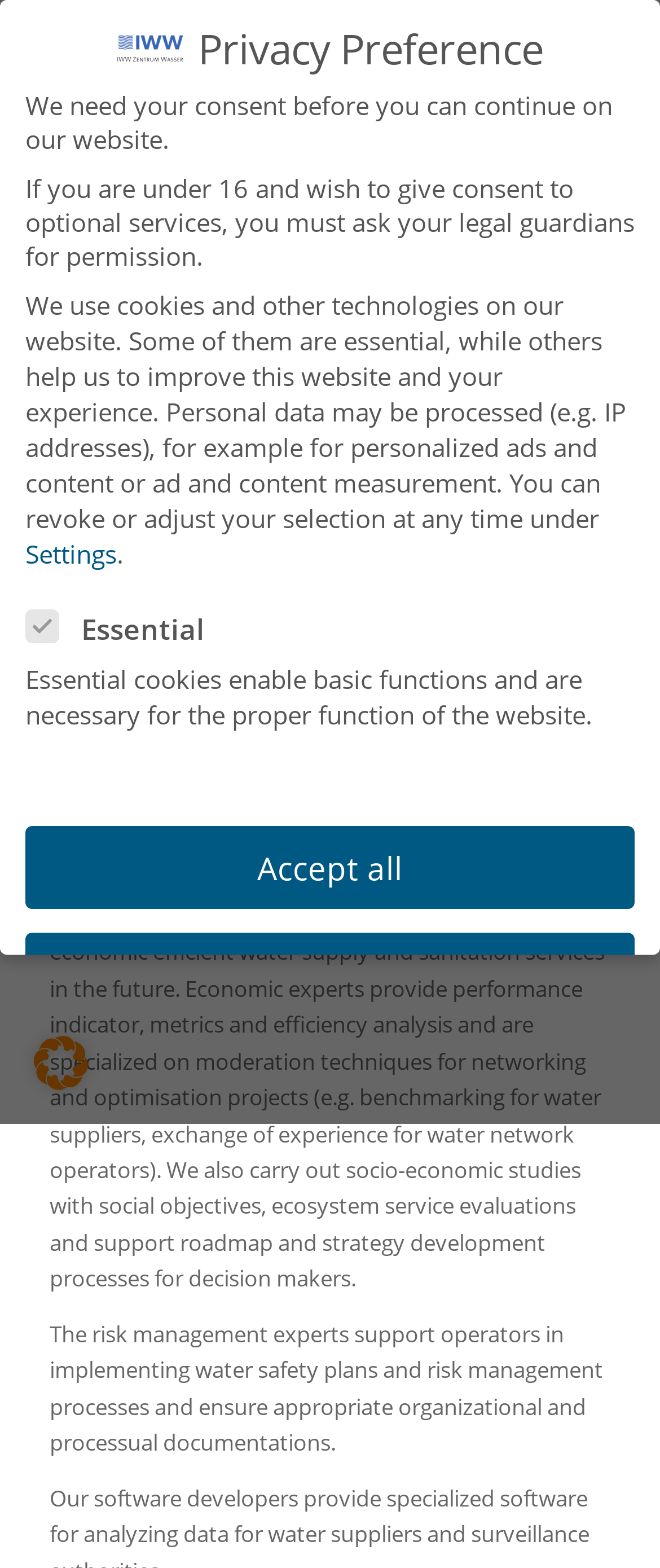Deliver a detailed narrative of the webpage's visual and textual elements.

The webpage is about the Water Economics & Management department at the IWW Water Centre. At the top left, there is a logo of IWW Water Centre, accompanied by a search bar and language selection options (Deutsch and English) to the right. Below the logo, there is a main heading "Water Economics & Management" with a link to the department's page.

On the left side, there is a menu with links to "Home" and "The 6 departments at IWW". Below the menu, there is a large image that spans almost the entire width of the page. Above the image, there is a heading "Water Economics & Management" and a paragraph describing the department's consulting services, including economic assessments, investment evaluation, and cost and tariff analysis.

The department's services are further explained in two paragraphs, detailing their expertise in performance indicators, metrics, and efficiency analysis, as well as risk management and water safety plans. 

On the right side, there is a section dedicated to privacy preferences, with a heading "Privacy Preference" and a message explaining the need for consent to continue on the website. Below the message, there are several paragraphs explaining the use of cookies and other technologies on the website, including personalized ads and content measurement.

The privacy preference section also includes a group of options, with a checkbox for essential cookies, and buttons to "Accept all", "Save", "Accept only essential cookies", and "Individual Privacy Preferences". There are also buttons to access "Cookie Details", "Privacy Policy", and "Imprint" at the bottom of the page.